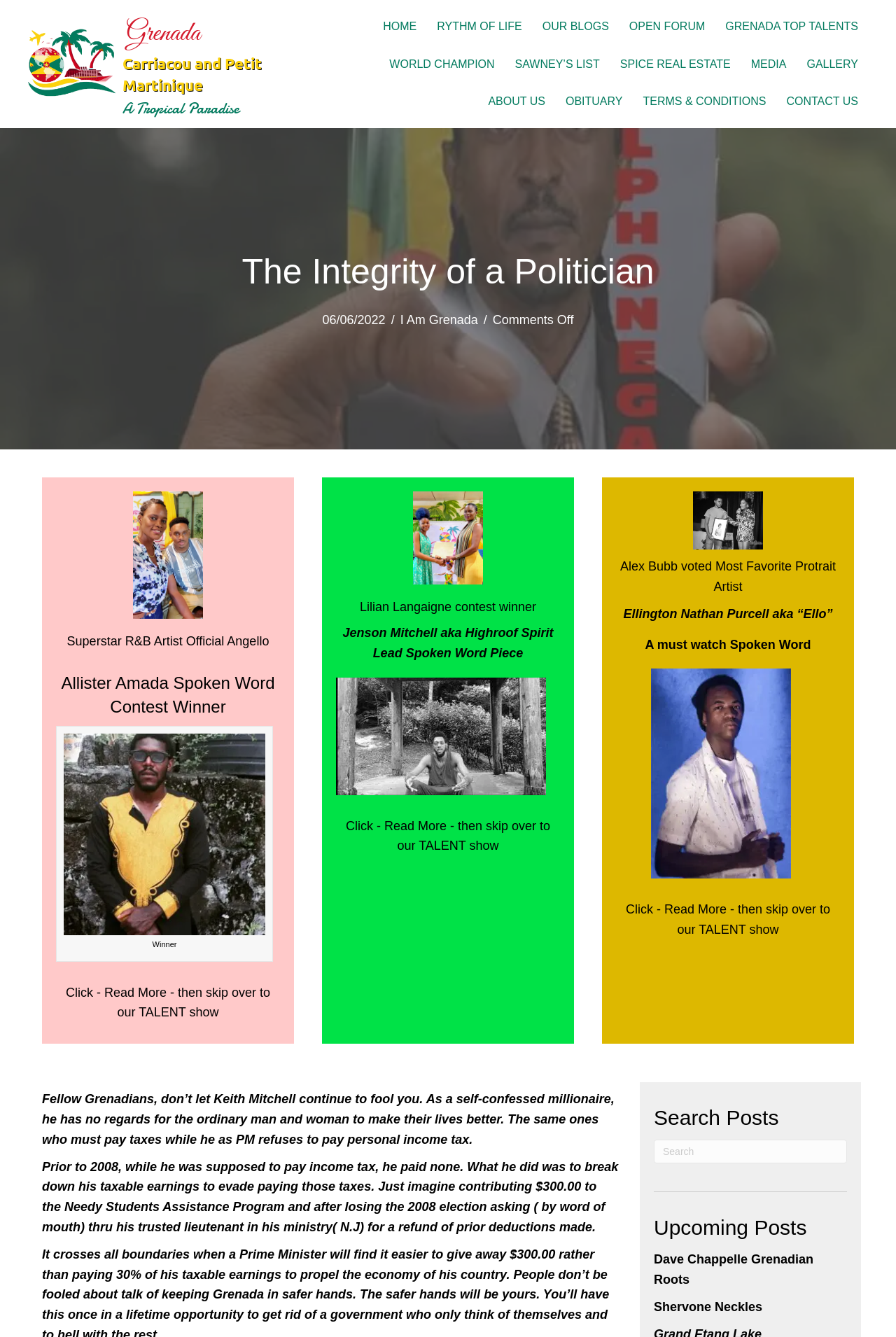Extract the main headline from the webpage and generate its text.

The Integrity of a Politician